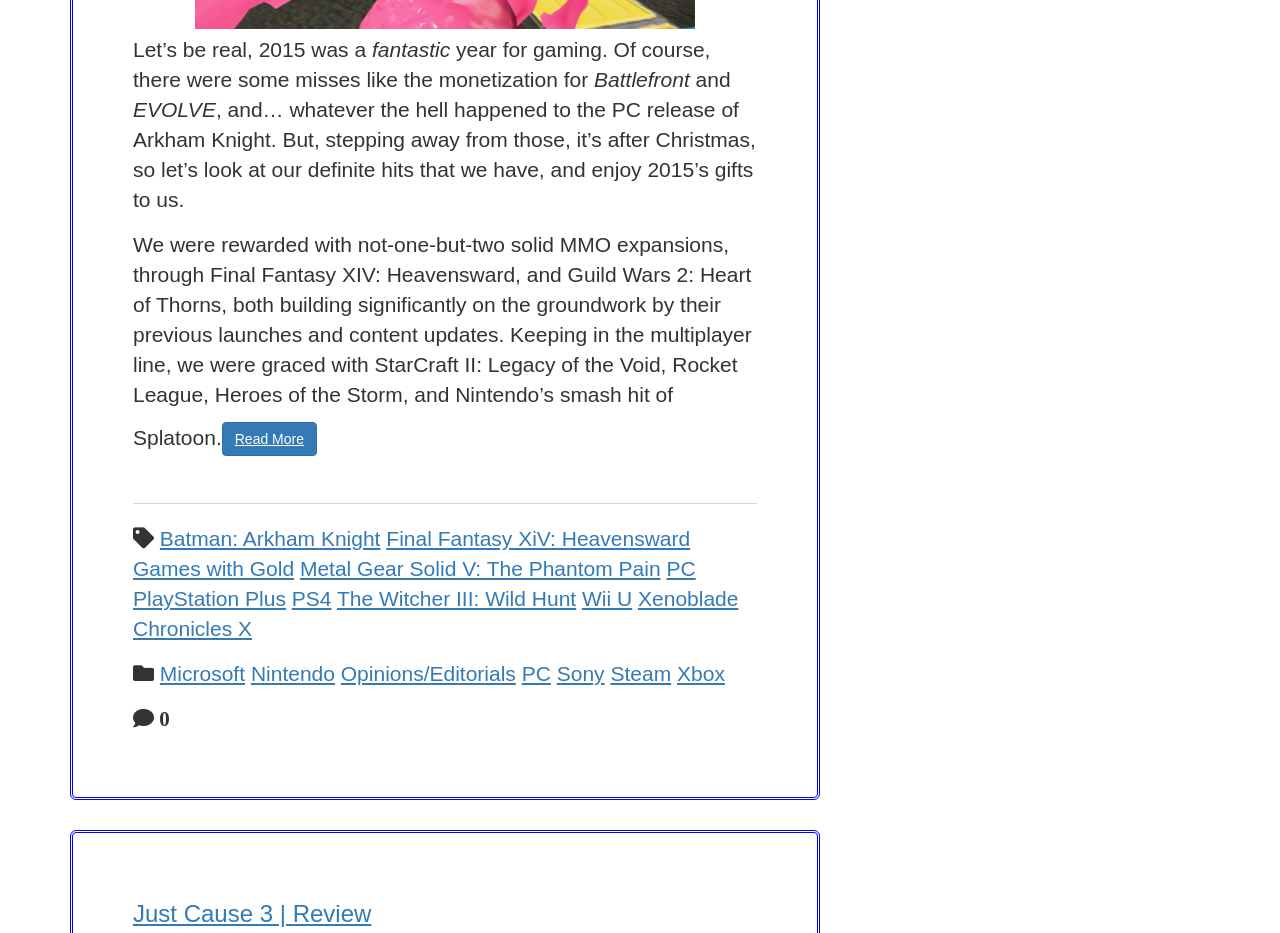Identify the bounding box coordinates of the clickable region to carry out the given instruction: "Download media".

None